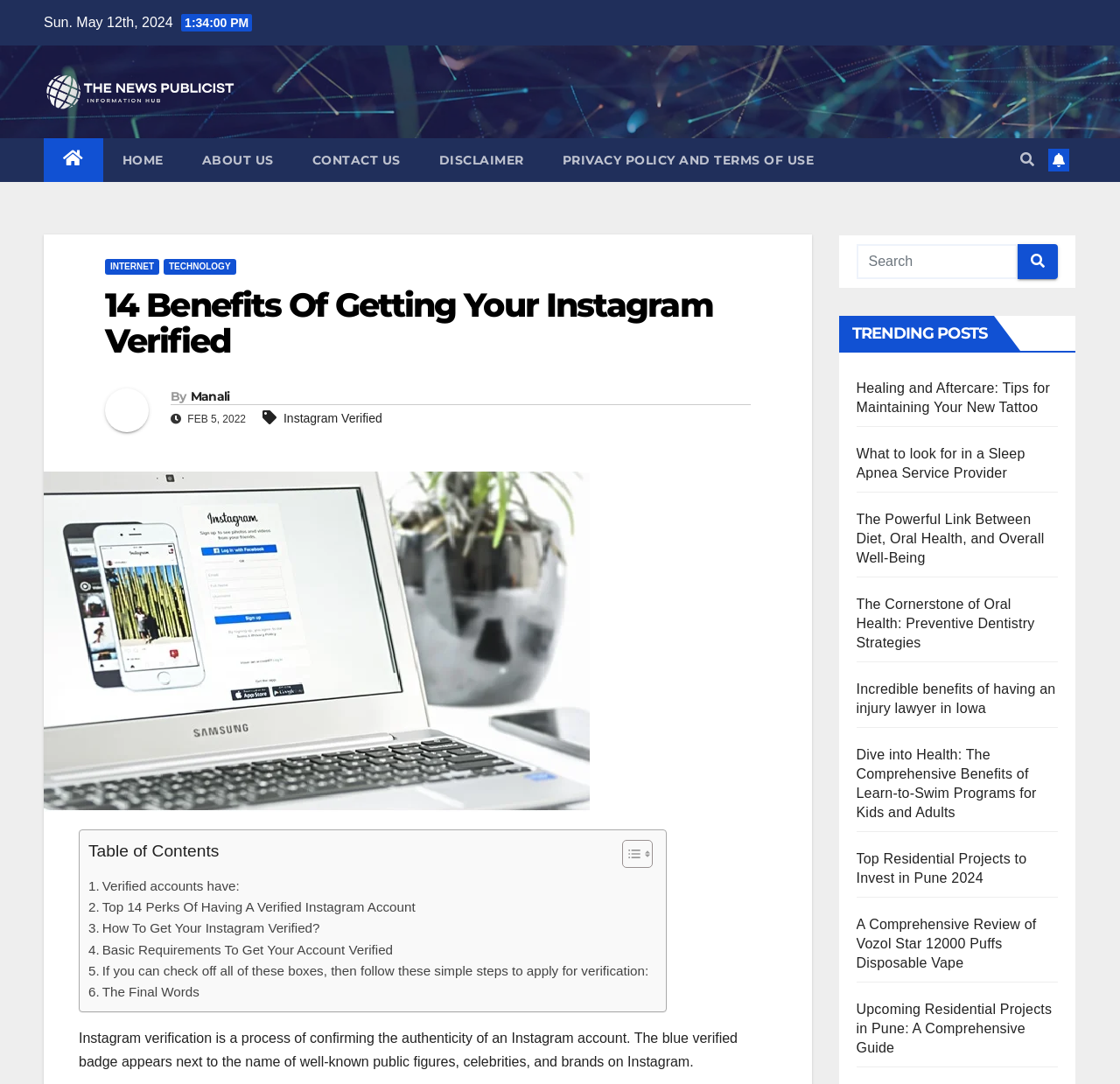Please provide a comprehensive response to the question based on the details in the image: What is the date of the article?

I found the date of the article by looking at the static text element that says 'FEB 5, 2022' which is located below the heading '14 Benefits Of Getting Your Instagram Verified'.